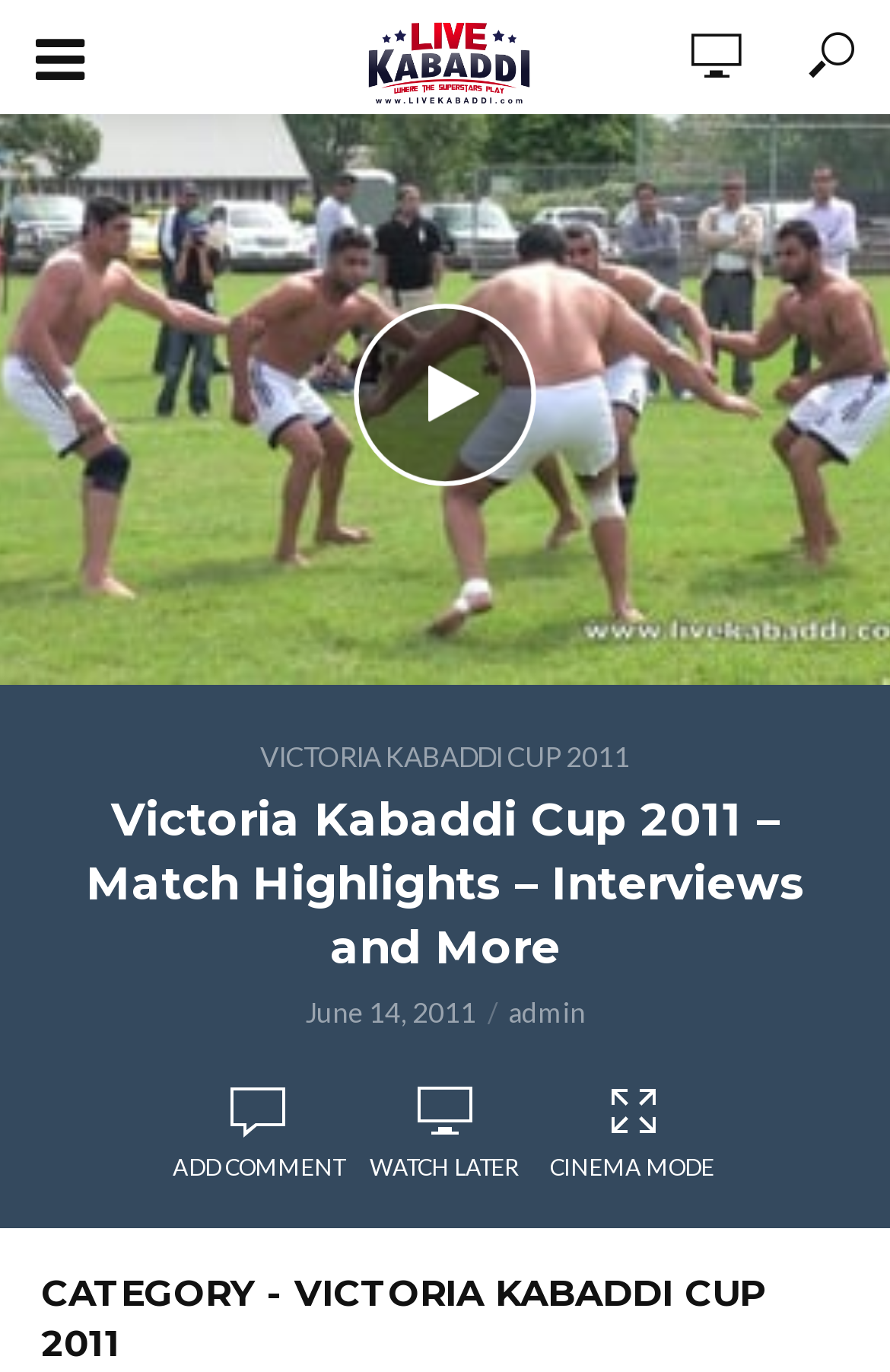Please provide the bounding box coordinates for the element that needs to be clicked to perform the instruction: "view pictures". The coordinates must consist of four float numbers between 0 and 1, formatted as [left, top, right, bottom].

[0.0, 0.576, 0.8, 0.639]